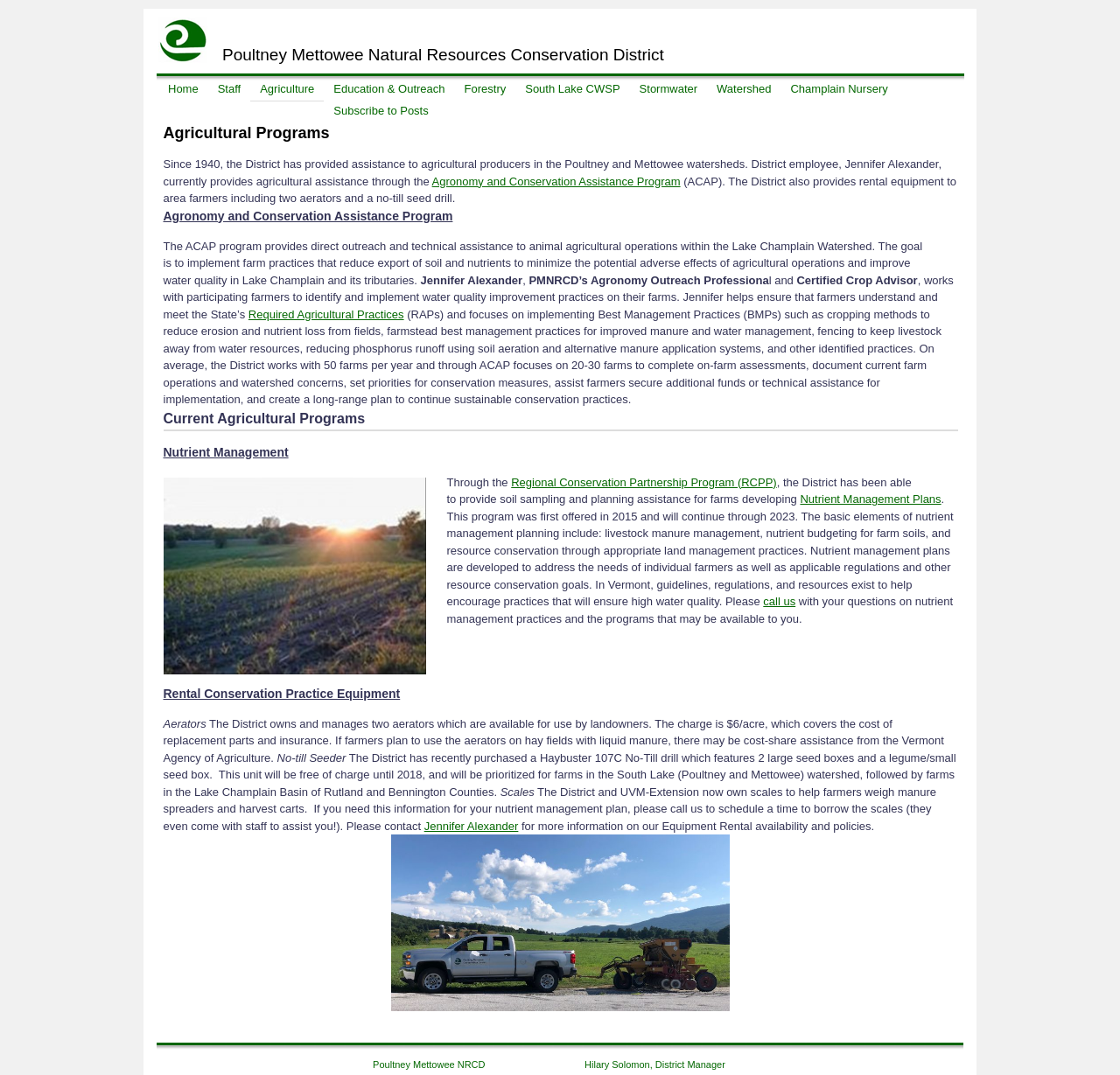Find the bounding box coordinates of the element's region that should be clicked in order to follow the given instruction: "Click on the 'Home' link". The coordinates should consist of four float numbers between 0 and 1, i.e., [left, top, right, bottom].

[0.141, 0.073, 0.186, 0.094]